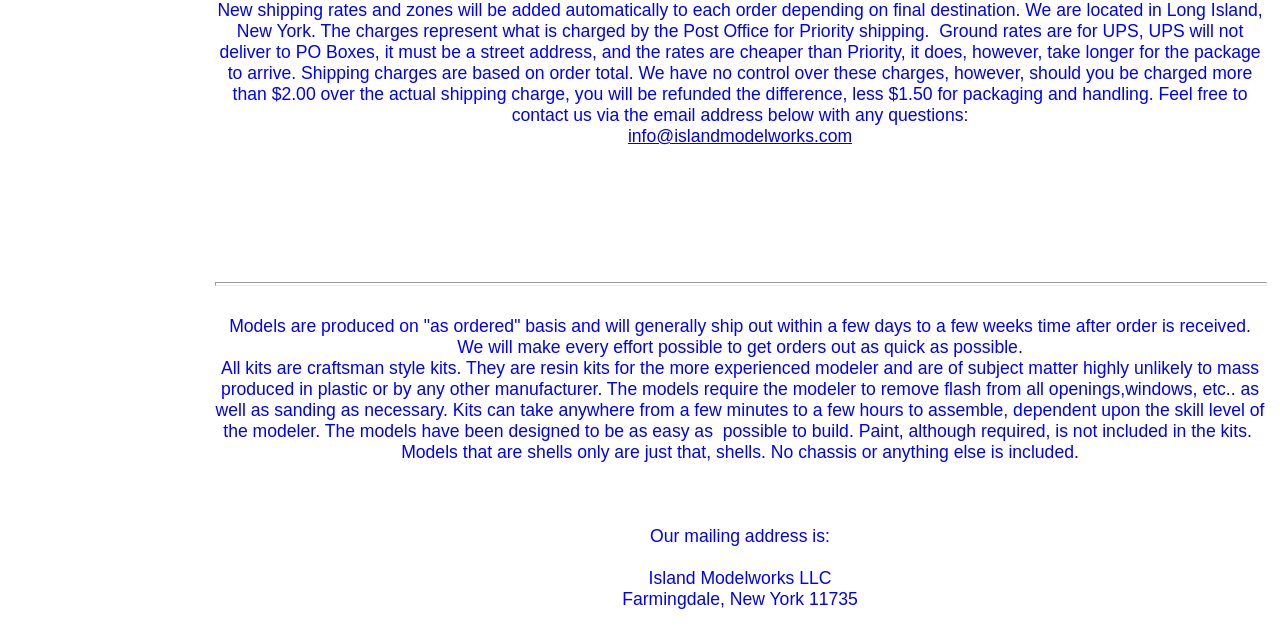Give the bounding box coordinates for the element described by: "info@islandmodelworks.com".

[0.491, 0.197, 0.666, 0.228]